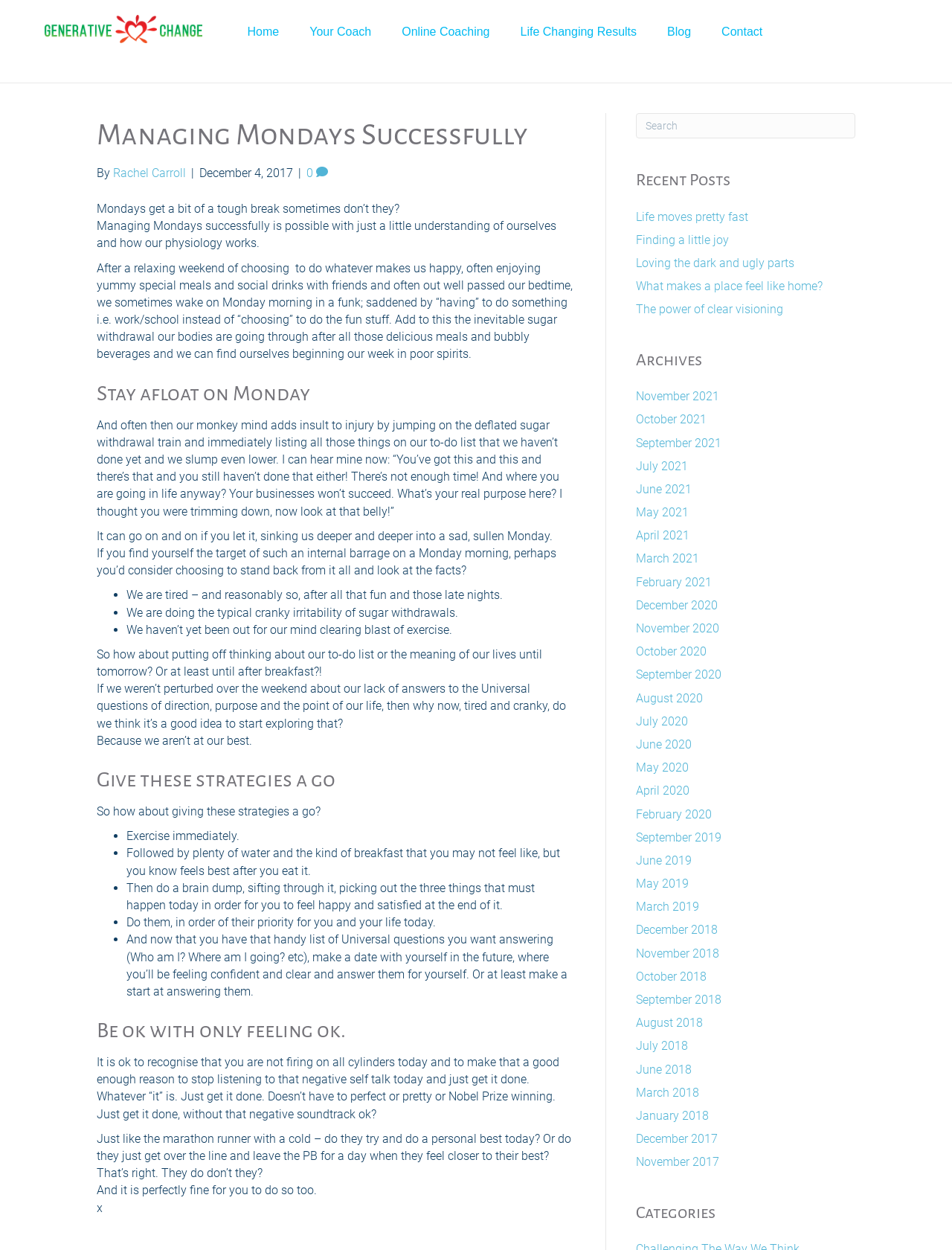Please identify the bounding box coordinates of the clickable area that will fulfill the following instruction: "Click on the 'Home' link". The coordinates should be in the format of four float numbers between 0 and 1, i.e., [left, top, right, bottom].

[0.244, 0.009, 0.309, 0.042]